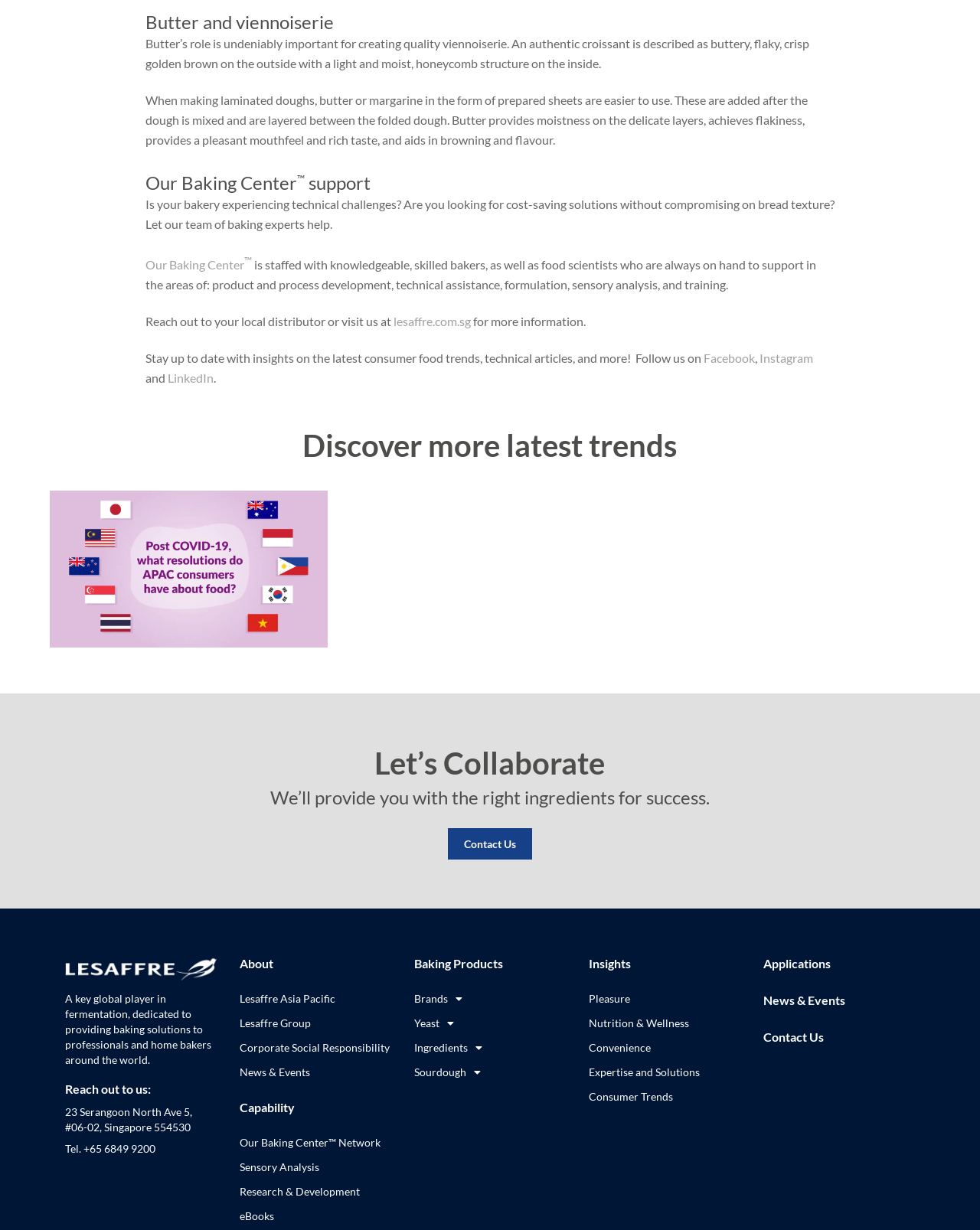What social media platforms can I follow Lesaffre on?
Based on the image, answer the question with as much detail as possible.

According to the webpage, I can follow Lesaffre on Facebook, Instagram, and LinkedIn to stay up to date with insights on the latest consumer food trends, technical articles, and more.